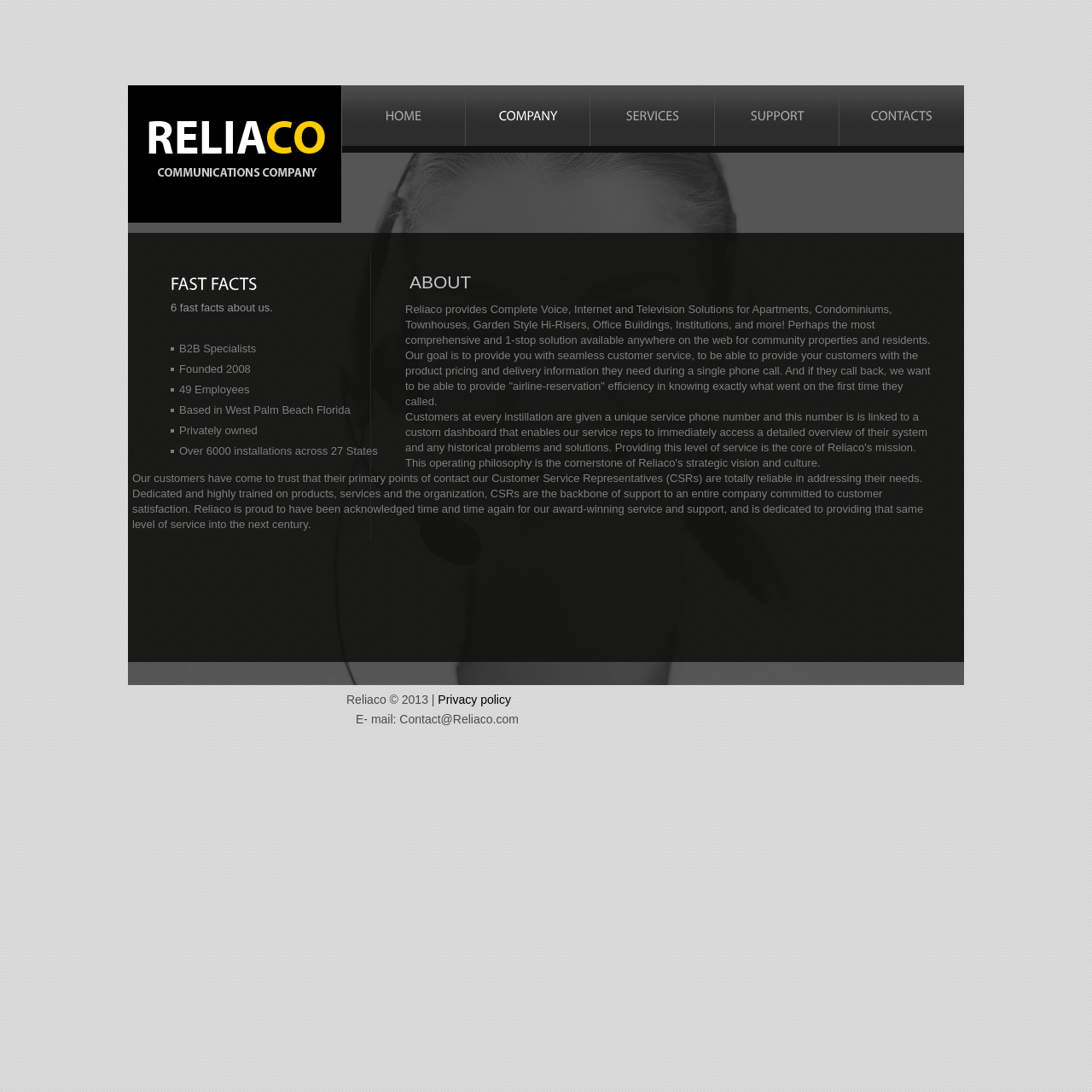Can you find the bounding box coordinates of the area I should click to execute the following instruction: "Read about FAST FACTS"?

[0.156, 0.23, 0.367, 0.273]